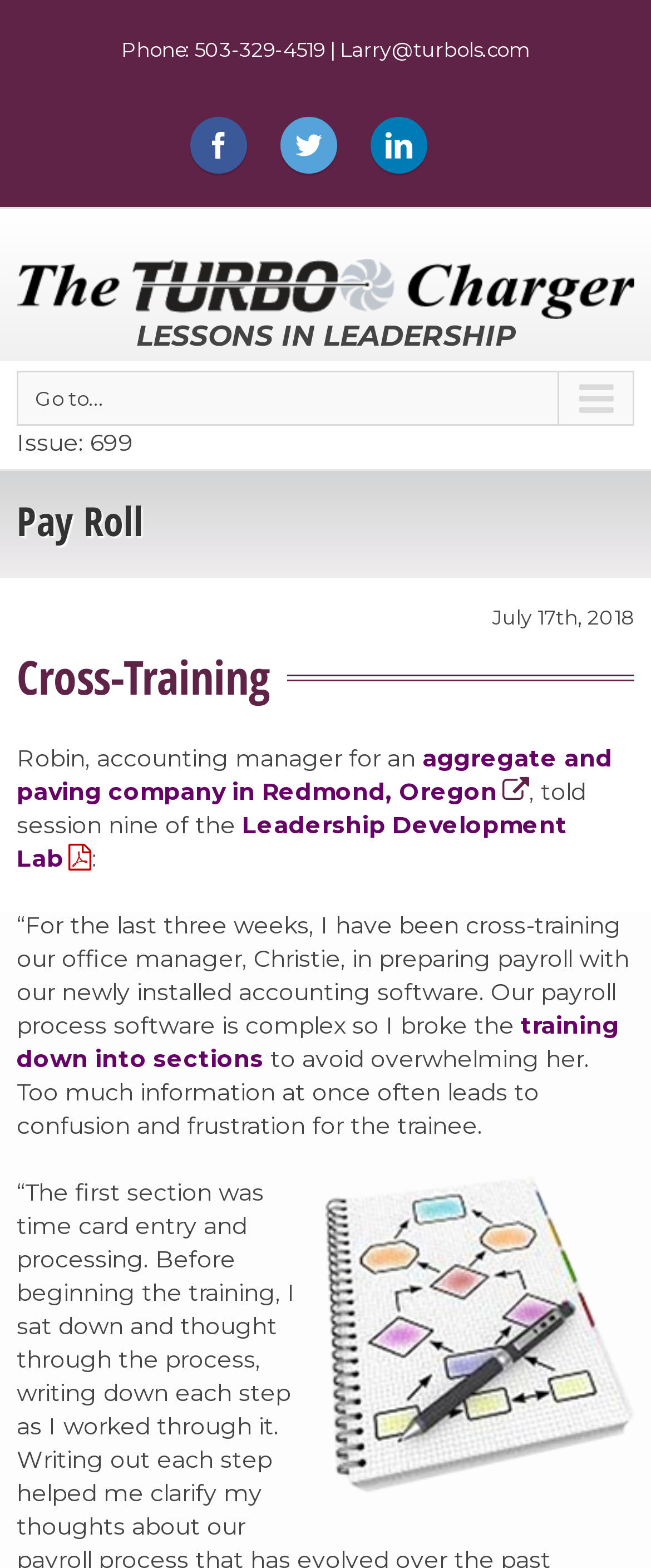Please specify the bounding box coordinates of the clickable region necessary for completing the following instruction: "Check the date of the post". The coordinates must consist of four float numbers between 0 and 1, i.e., [left, top, right, bottom].

[0.756, 0.386, 0.974, 0.402]